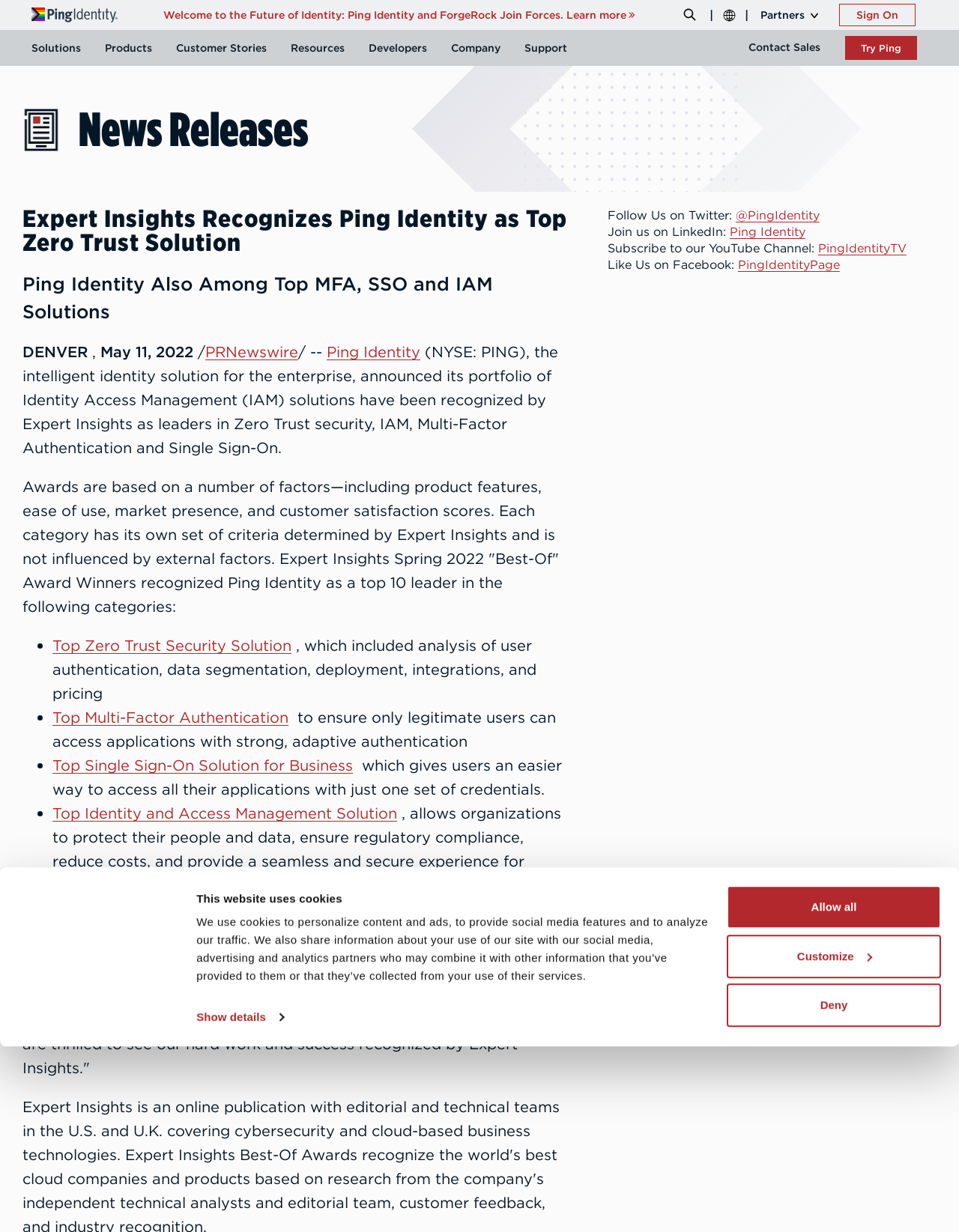What is the name of the CEO and founder of Ping Identity?
Provide a detailed and extensive answer to the question.

The name of the CEO and founder of Ping Identity is mentioned in the quote as 'Andre Durand', who is speaking about the recognition of Ping Identity as a top Zero Trust Solution.